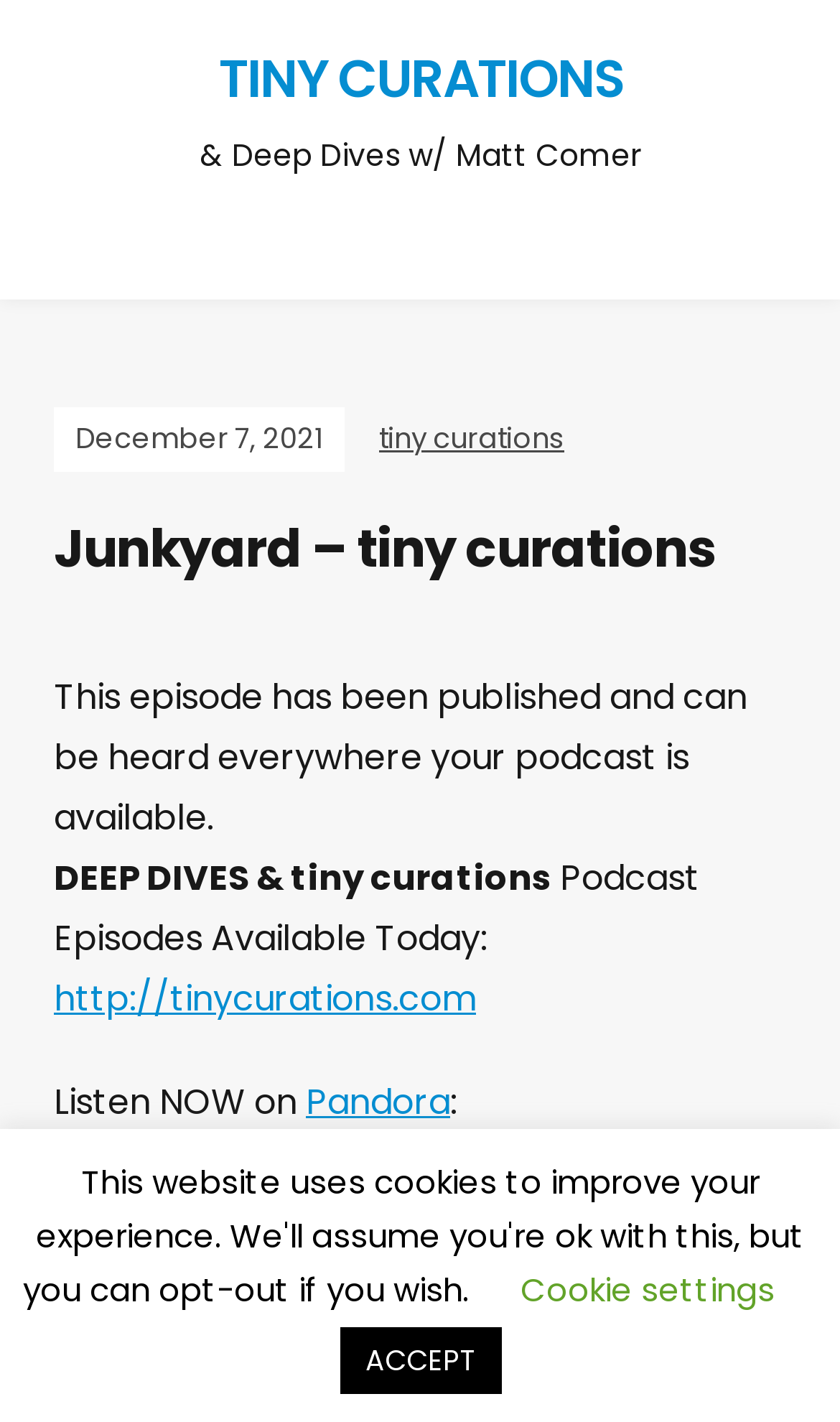Find the bounding box coordinates of the element's region that should be clicked in order to follow the given instruction: "Reply to this post". The coordinates should consist of four float numbers between 0 and 1, i.e., [left, top, right, bottom].

None